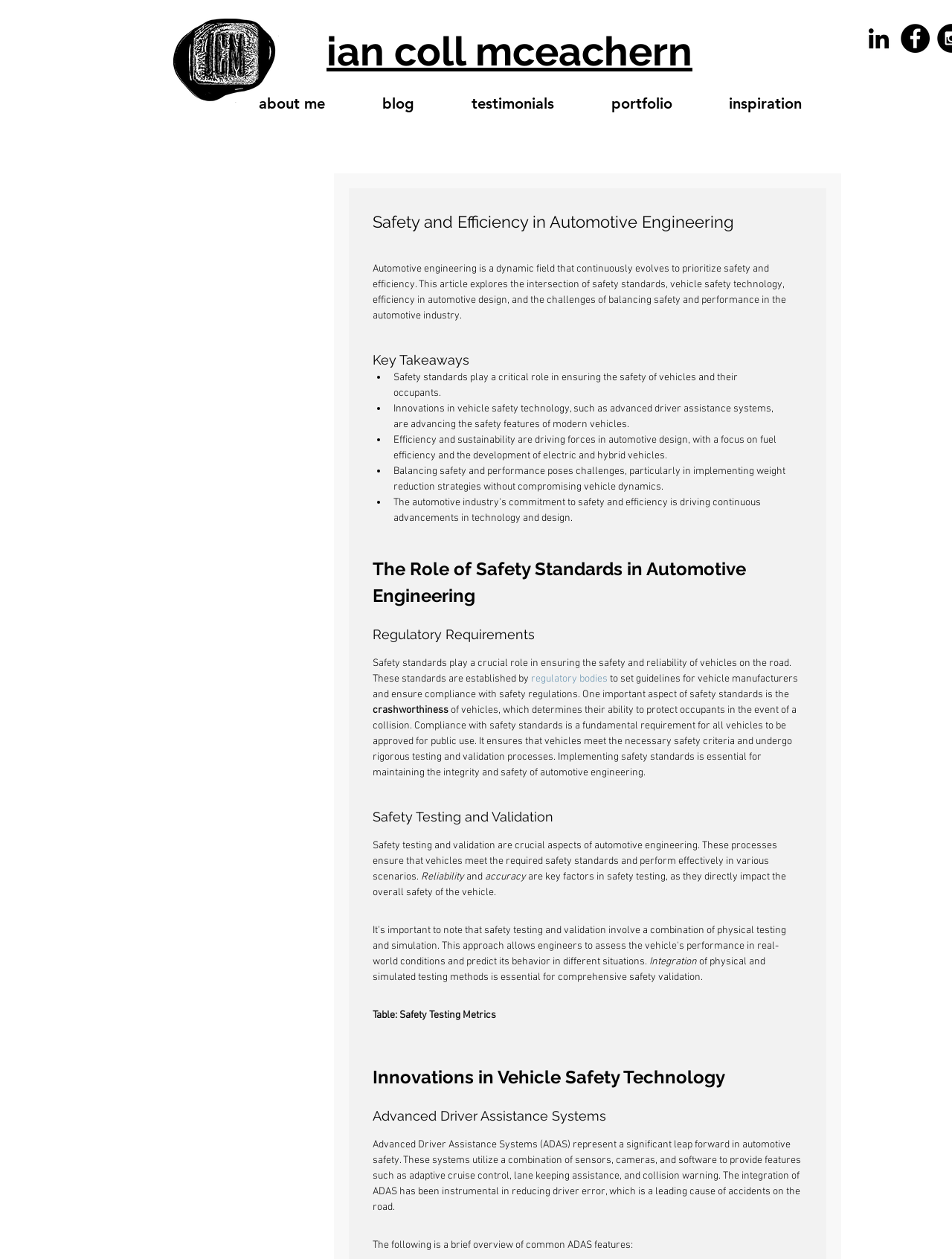Provide the bounding box coordinates of the UI element that matches the description: "aria-label="Black LinkedIn Icon"".

[0.908, 0.019, 0.938, 0.042]